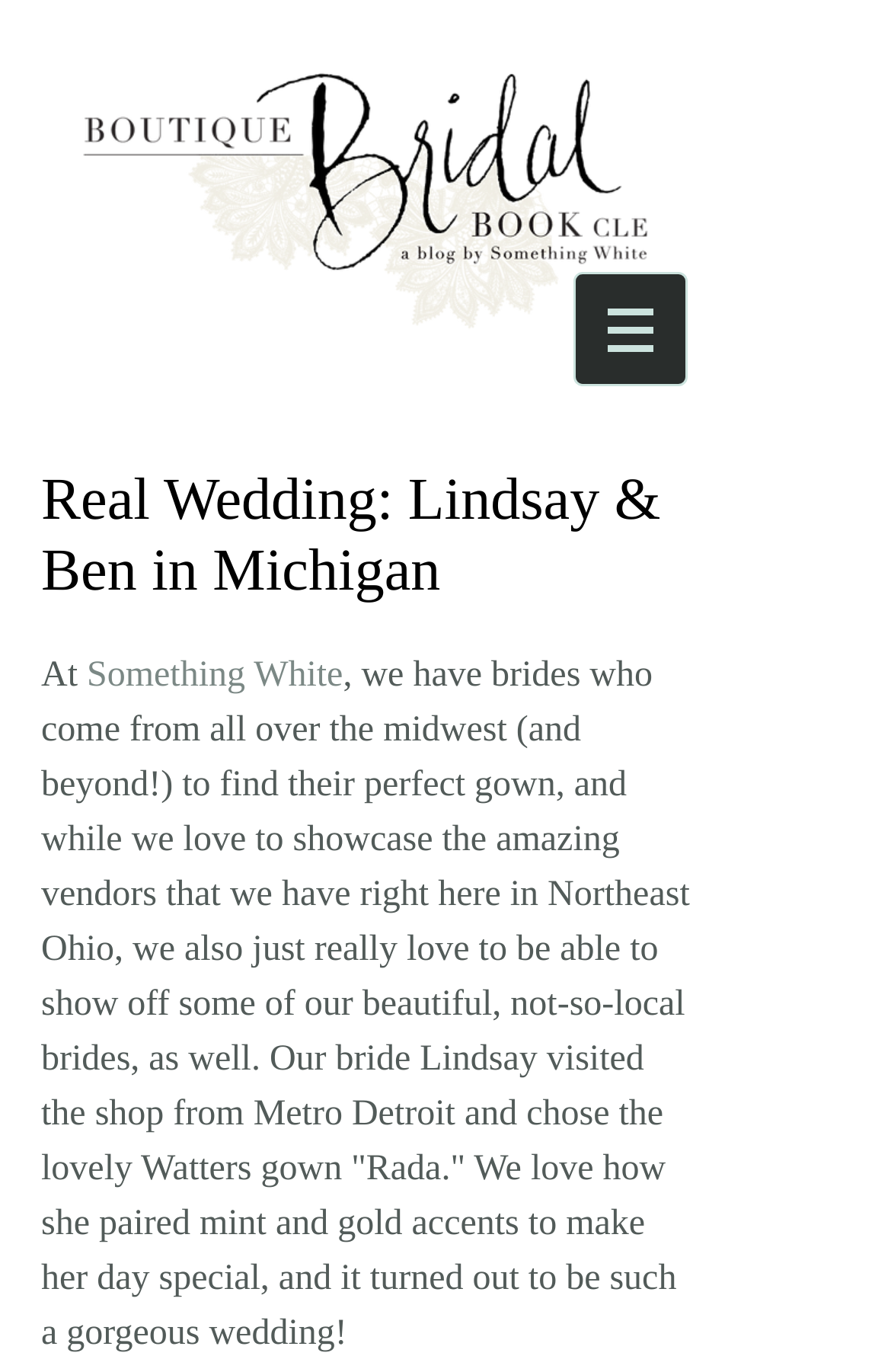Please find the bounding box for the UI element described by: "Something White".

[0.097, 0.479, 0.385, 0.507]